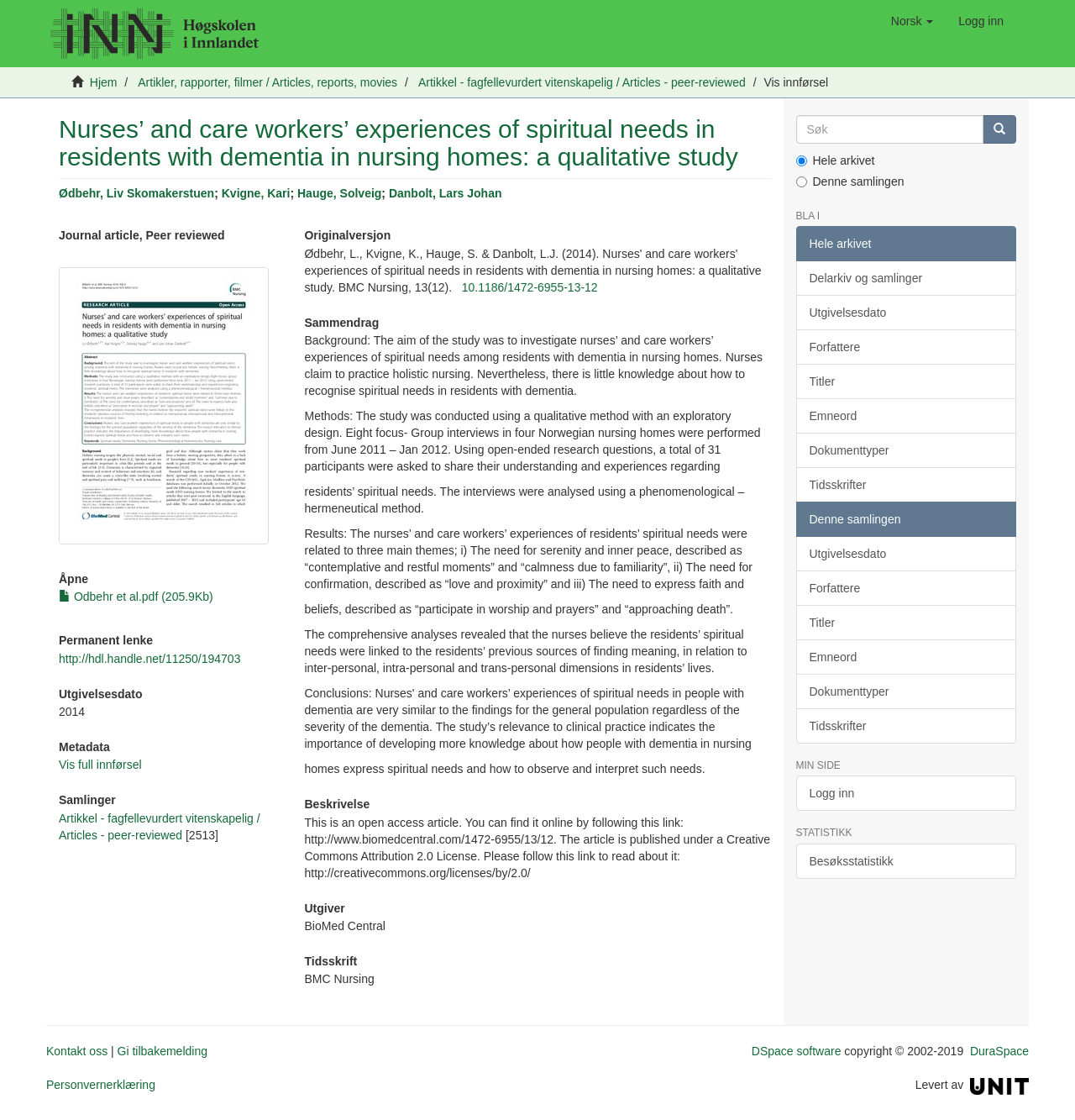Identify the bounding box coordinates of the area that should be clicked in order to complete the given instruction: "View the full metadata". The bounding box coordinates should be four float numbers between 0 and 1, i.e., [left, top, right, bottom].

[0.055, 0.677, 0.132, 0.689]